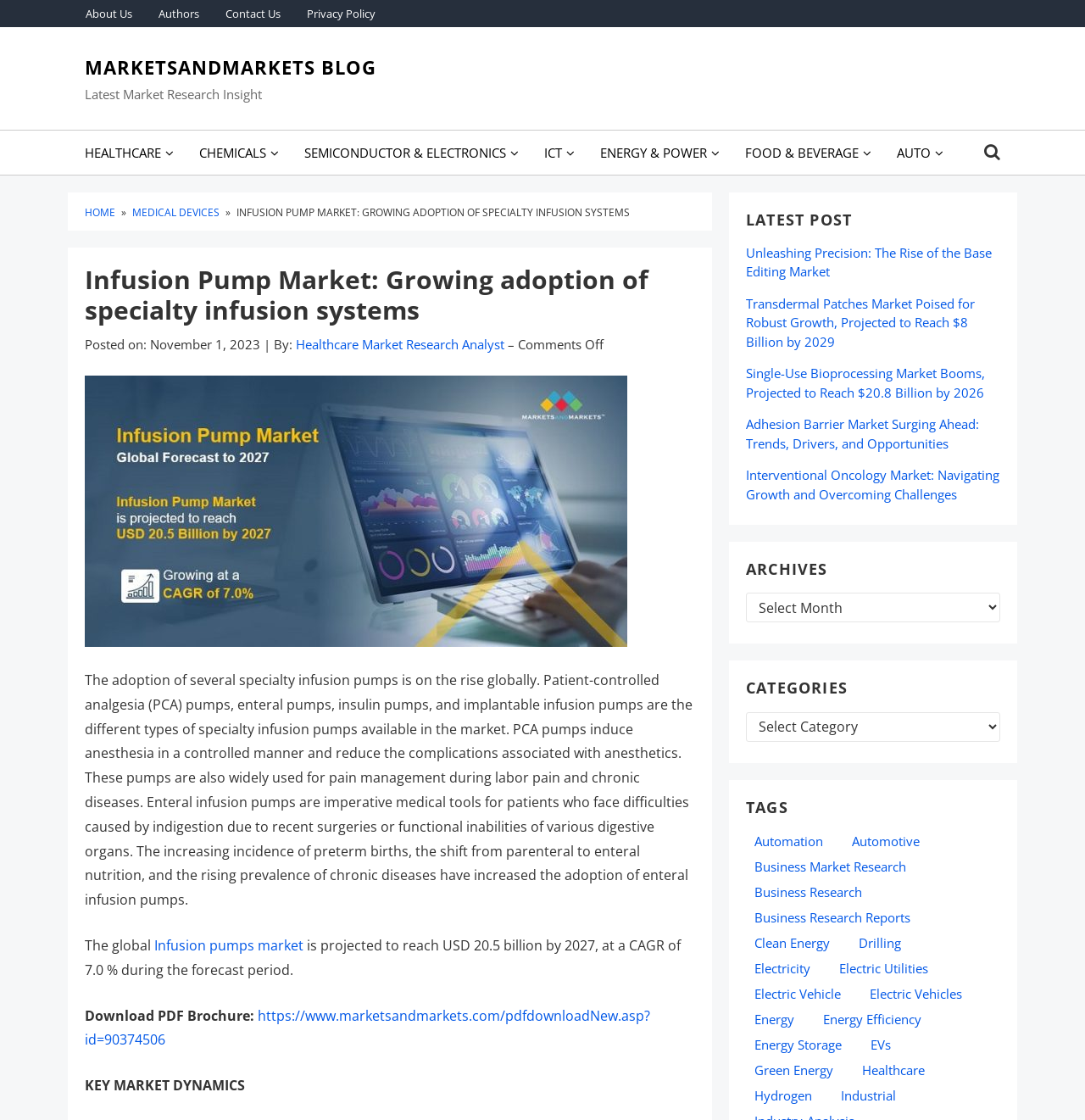Identify and provide the main heading of the webpage.

Infusion Pump Market: Growing adoption of specialty infusion systems